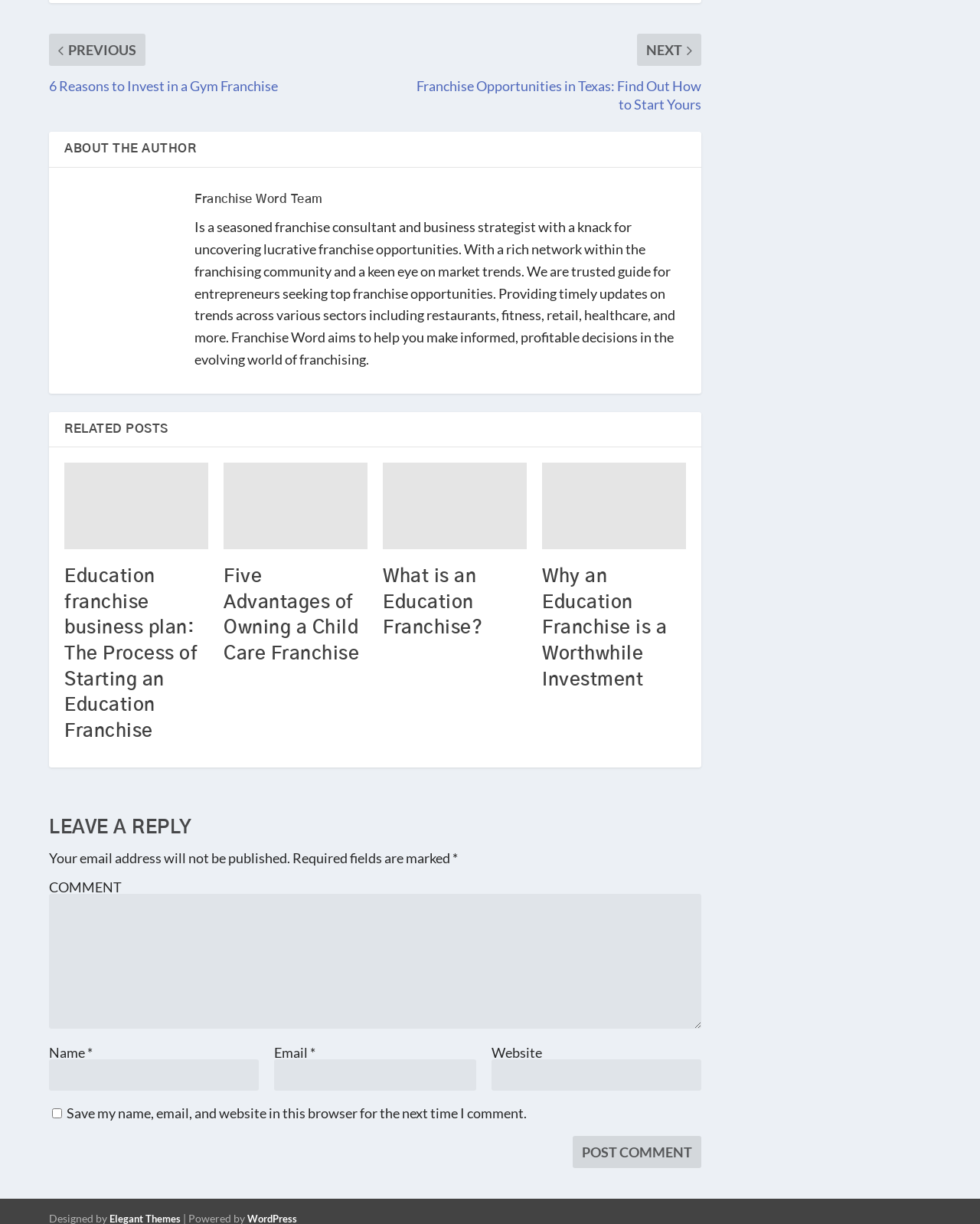Show the bounding box coordinates for the element that needs to be clicked to execute the following instruction: "Read about the author". Provide the coordinates in the form of four float numbers between 0 and 1, i.e., [left, top, right, bottom].

[0.05, 0.098, 0.716, 0.126]